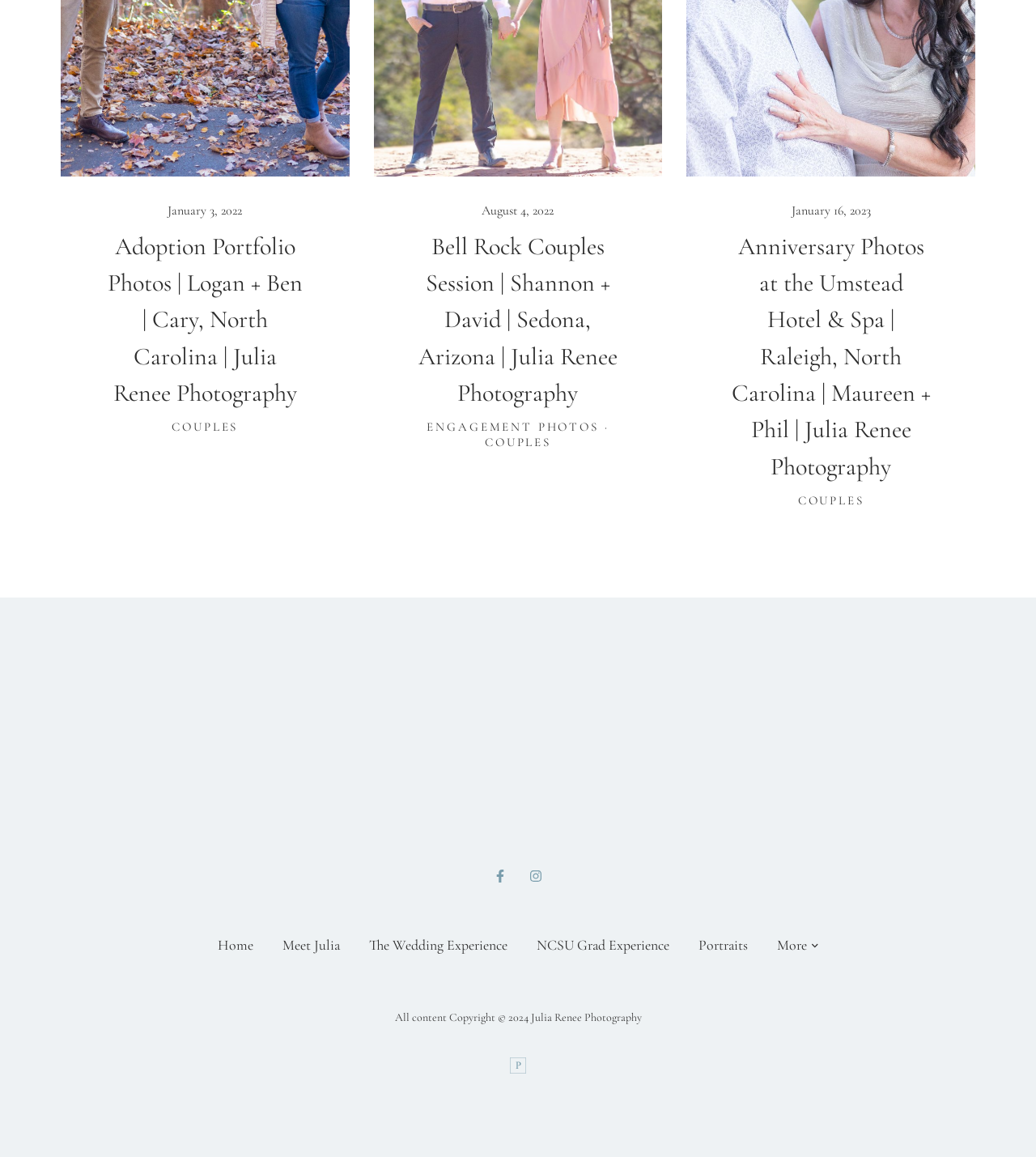Analyze the image and answer the question with as much detail as possible: 
How many social media links are there?

I counted the number of social media links, and there are two of them: the Instagram link and another Instagram link.